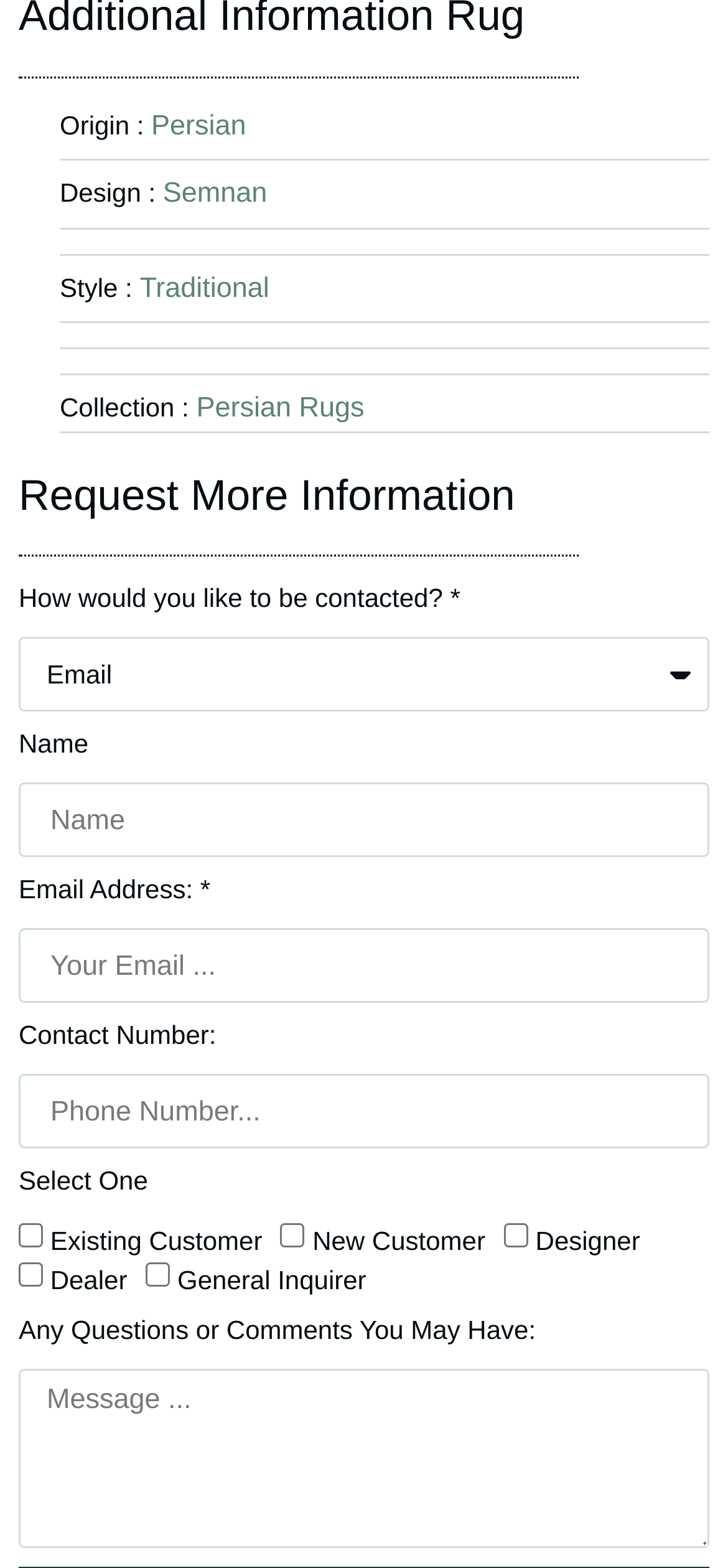Find the bounding box of the web element that fits this description: "parent_node: Name name="form_fields[field_eb0f570]" placeholder="Name"".

[0.026, 0.5, 0.974, 0.547]